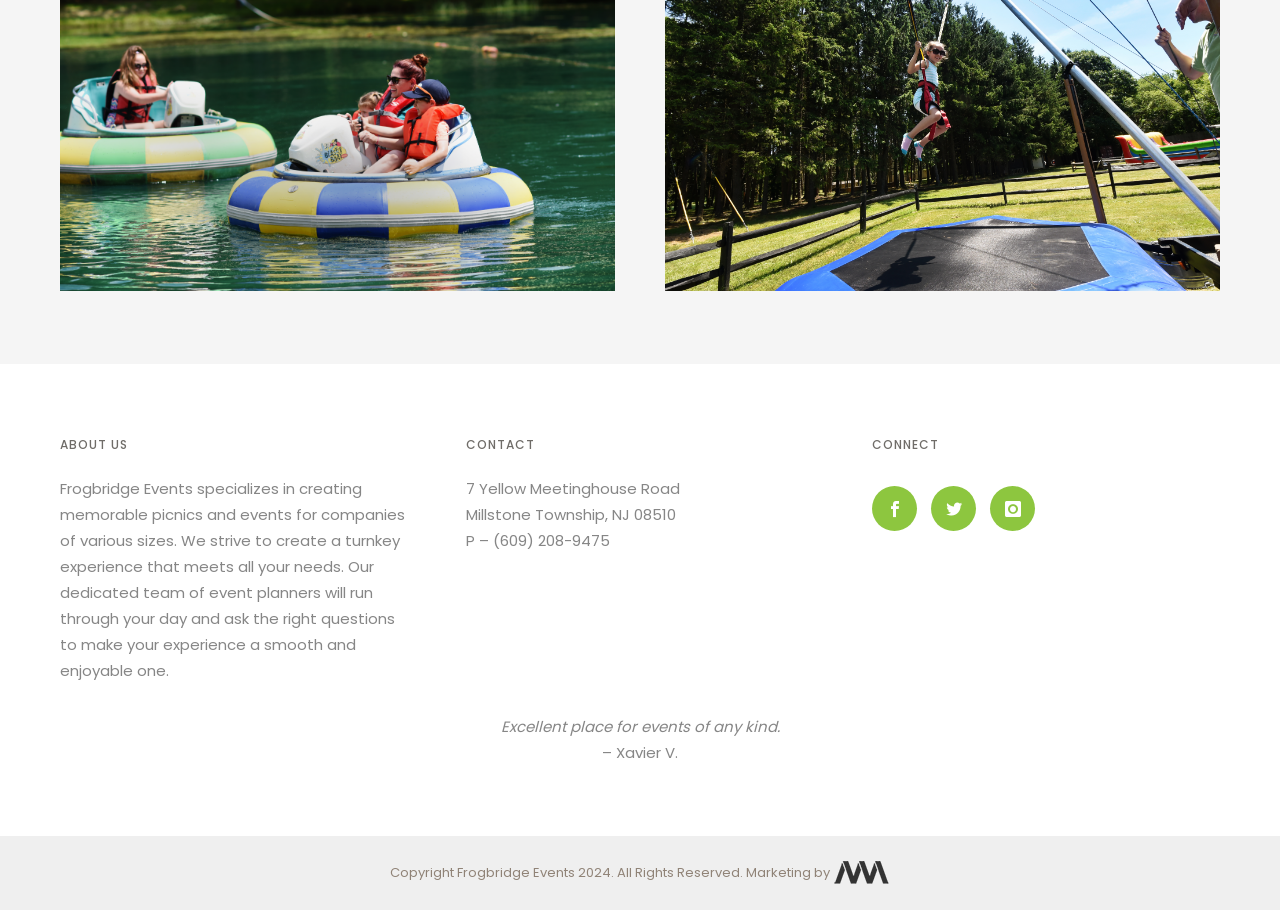What is the phone number of Frogbridge Events?
Answer the question in a detailed and comprehensive manner.

The phone number of Frogbridge Events can be found in the link element with the text '(609) 208-9475', which is located under the 'CONTACT' heading.